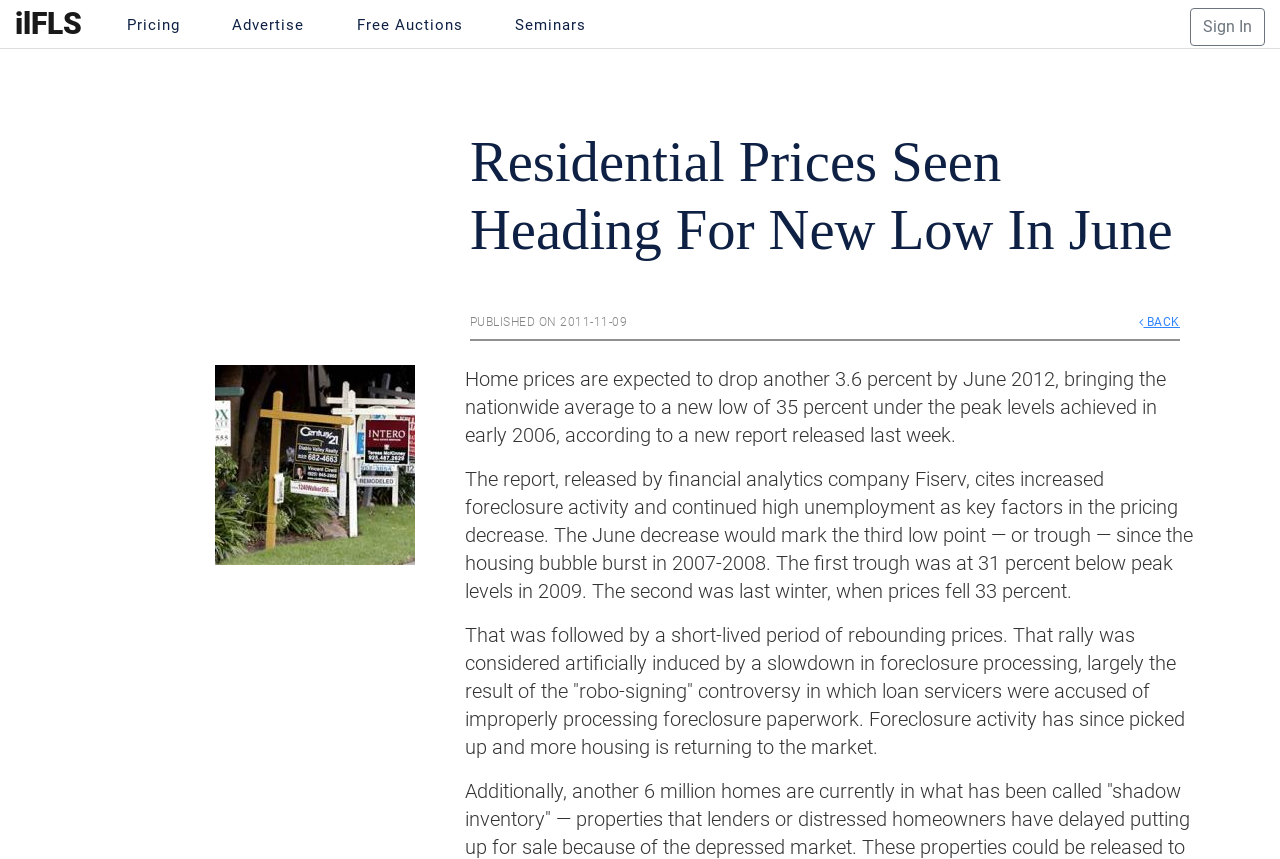Determine the main heading of the webpage and generate its text.

Residential Prices Seen Heading For New Low In June